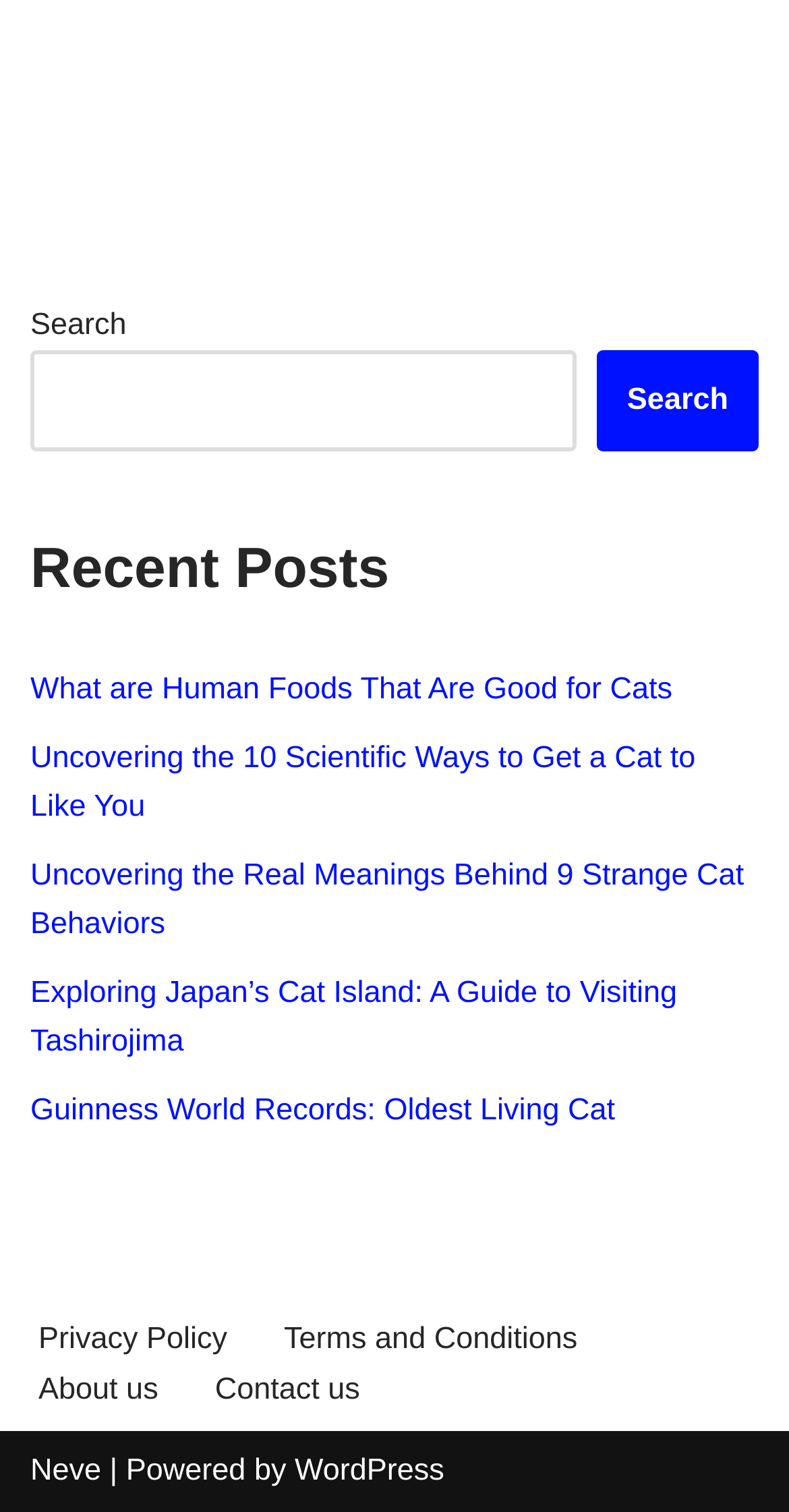Please find the bounding box coordinates of the element's region to be clicked to carry out this instruction: "go to the about us page".

[0.049, 0.903, 0.201, 0.936]